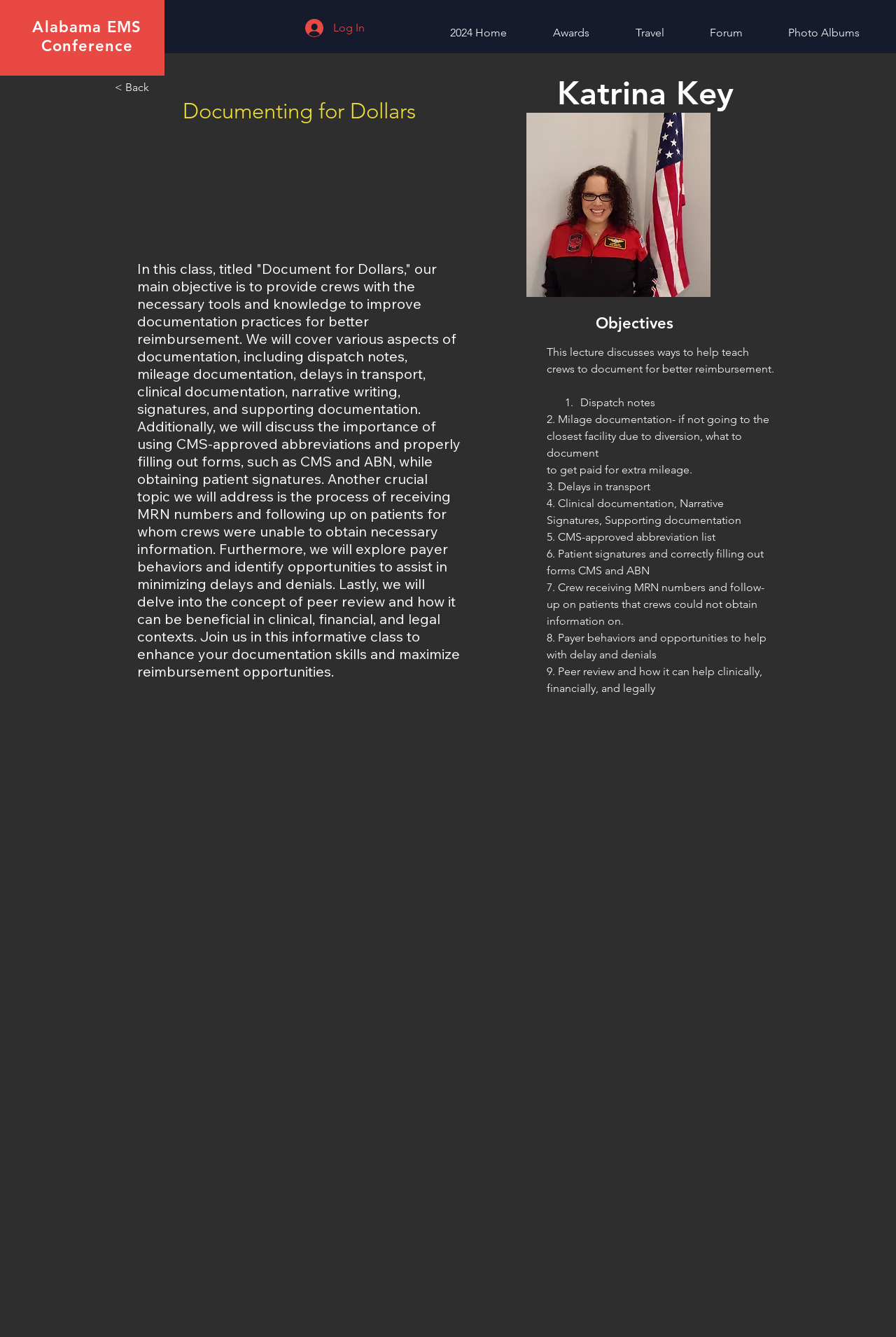Can you determine the bounding box coordinates of the area that needs to be clicked to fulfill the following instruction: "Click on the '< Back' link"?

[0.128, 0.058, 0.19, 0.073]